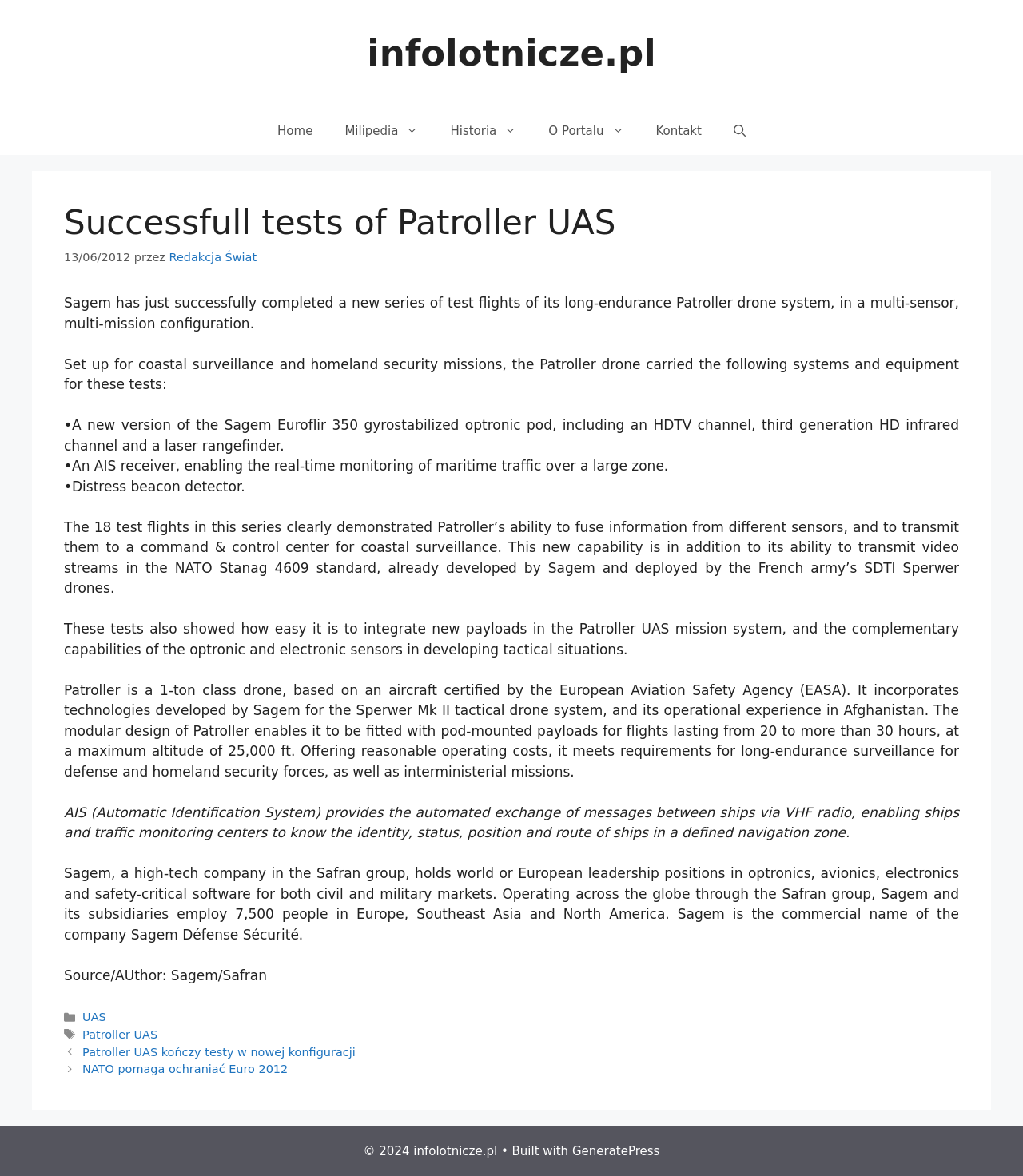Pinpoint the bounding box coordinates of the clickable area necessary to execute the following instruction: "Open the Search Bar". The coordinates should be given as four float numbers between 0 and 1, namely [left, top, right, bottom].

[0.702, 0.091, 0.744, 0.132]